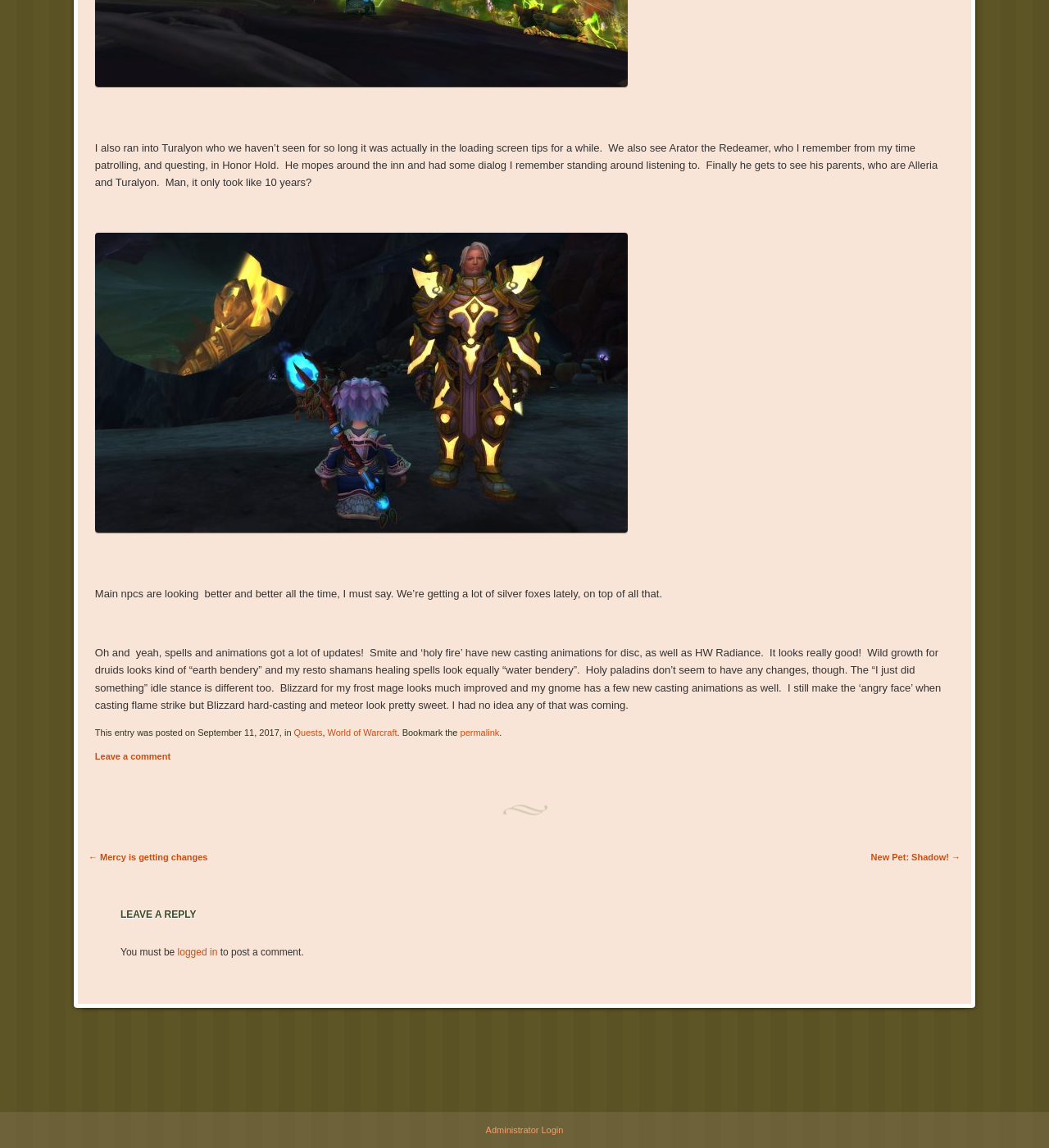Refer to the image and provide an in-depth answer to the question:
What is the author's opinion about the main NPCs?

I found the author's opinion about the main NPCs by reading the text content of the webpage, where it says 'Main npcs are looking better and better all the time, I must say'.